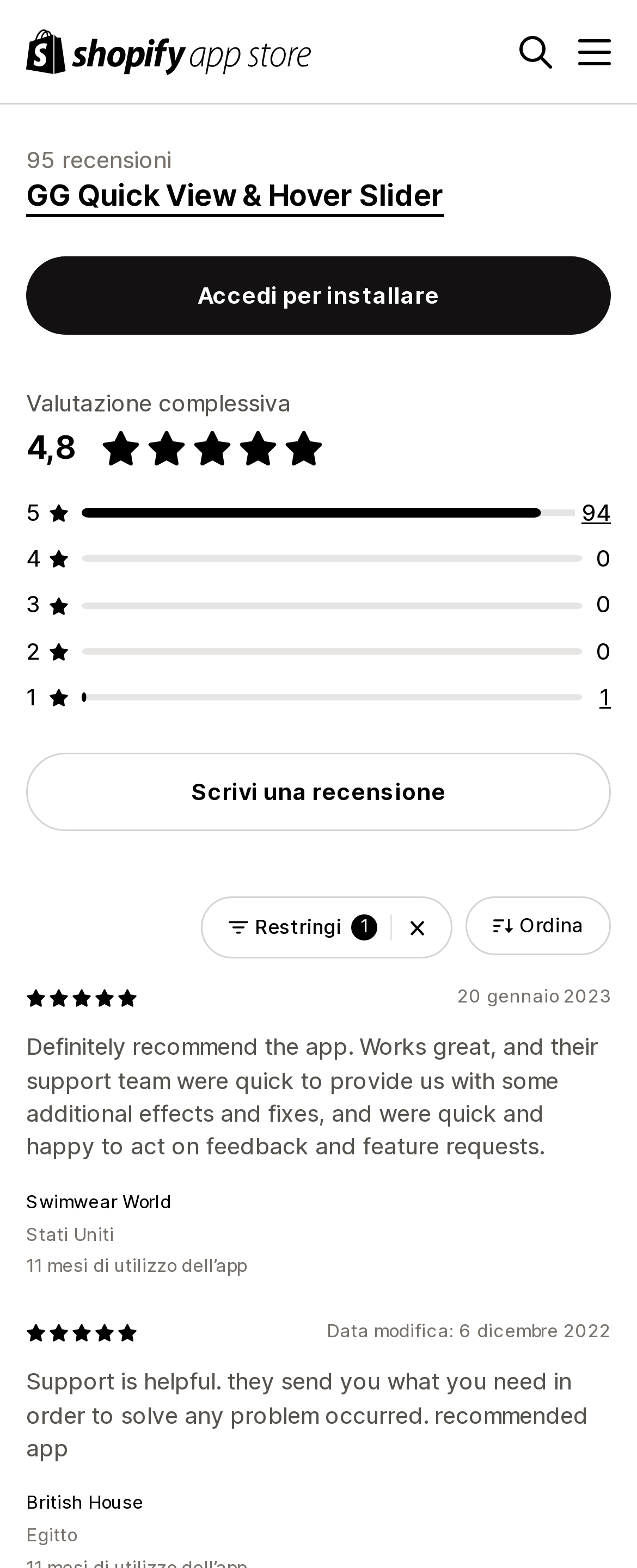Find the bounding box coordinates of the clickable region needed to perform the following instruction: "Click the 'Ordina' button". The coordinates should be provided as four float numbers between 0 and 1, i.e., [left, top, right, bottom].

[0.731, 0.572, 0.959, 0.609]